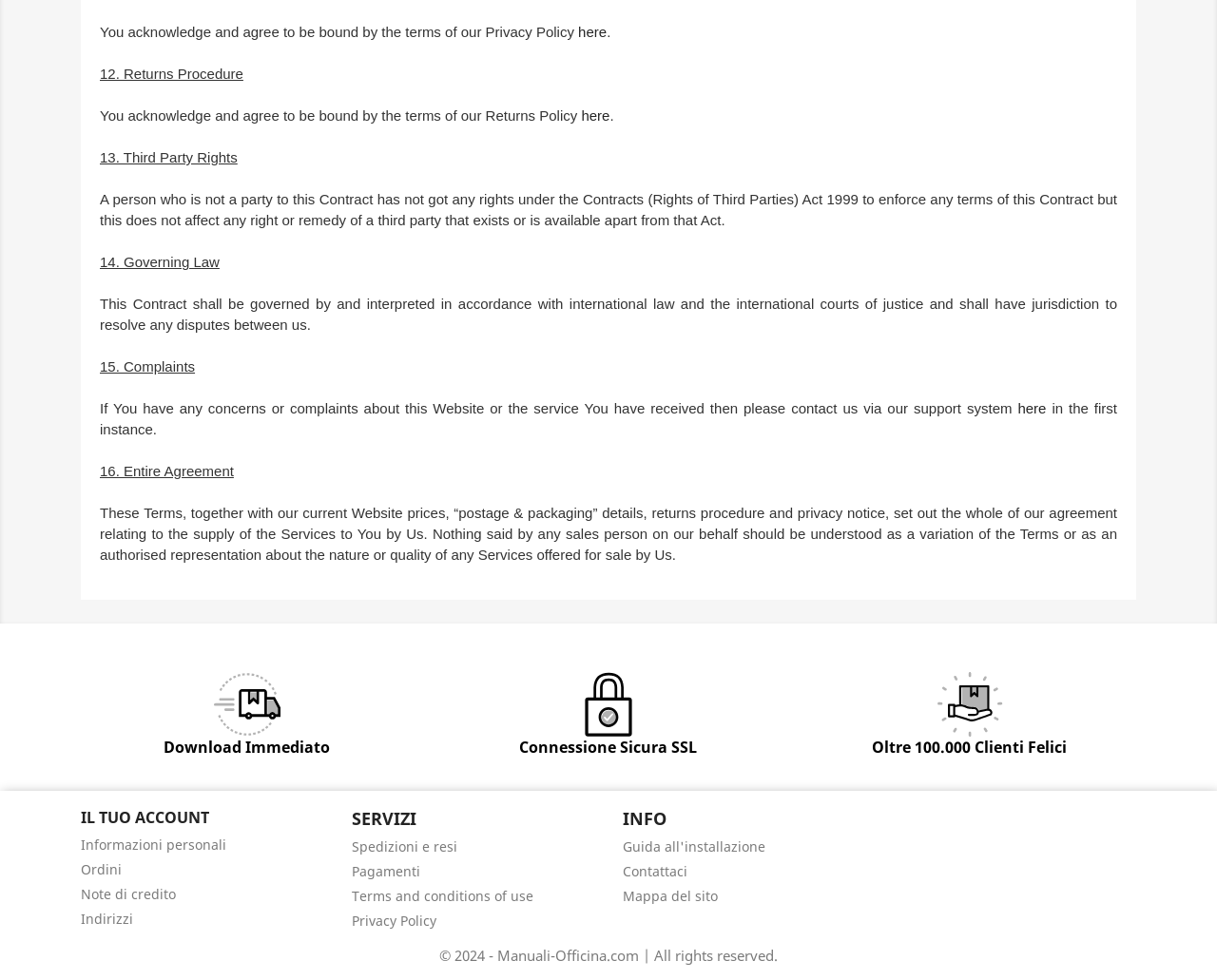What is the governing law of this Contract?
Answer the question with just one word or phrase using the image.

International law